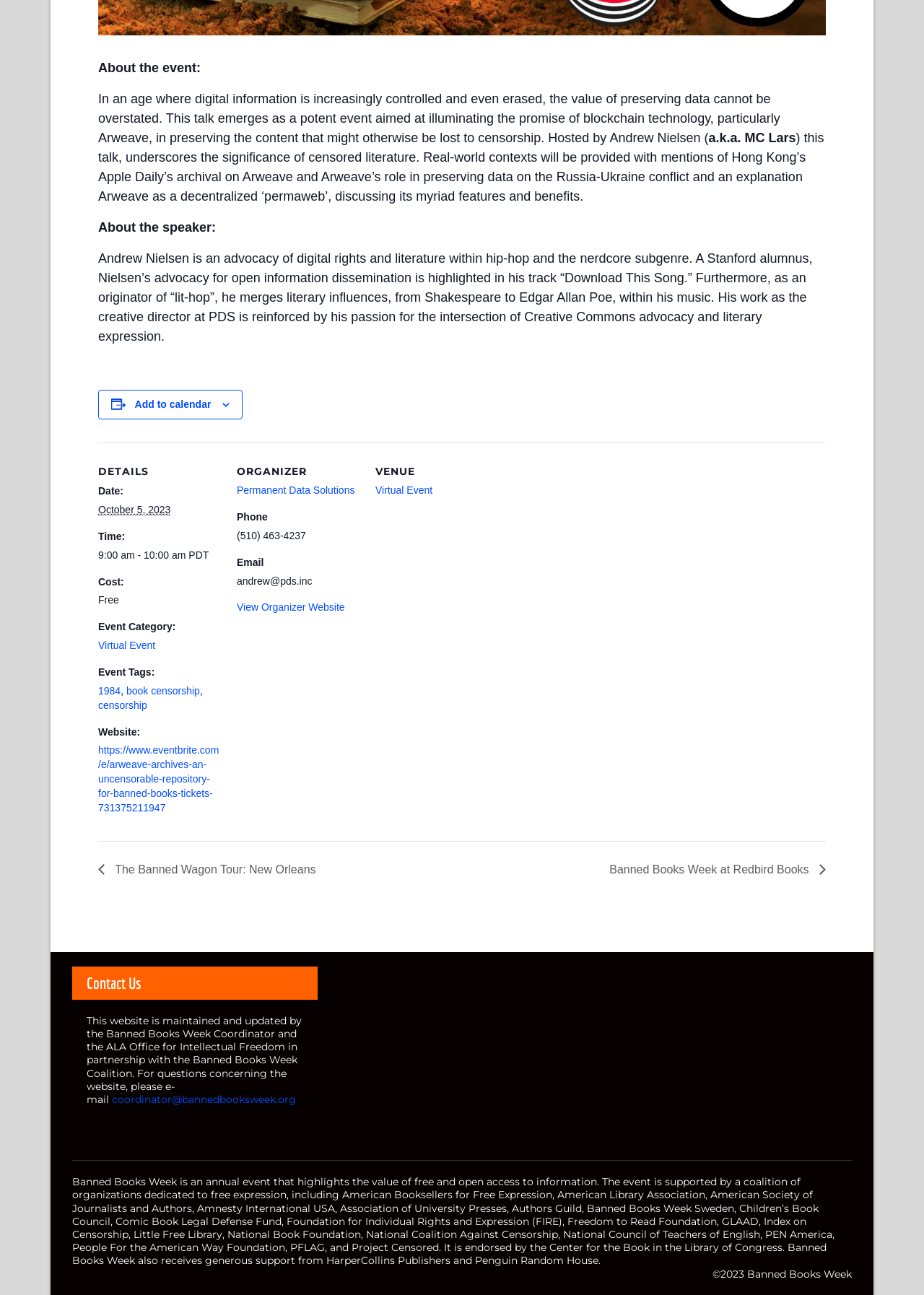What is the date of the event?
Answer the question with a thorough and detailed explanation.

The event is scheduled to take place on October 5, 2023, as indicated in the 'DETAILS' section of the webpage.